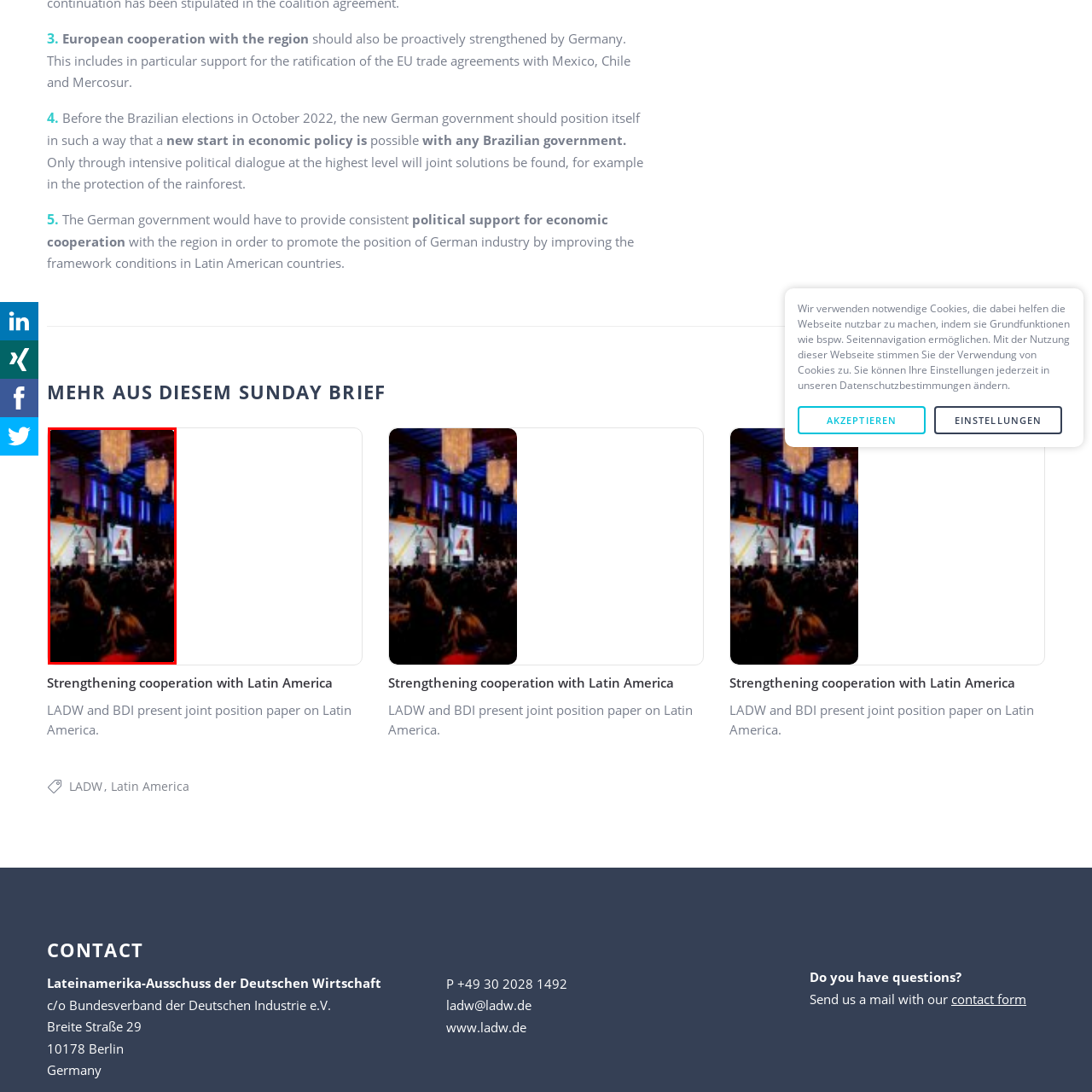Generate an in-depth caption for the image segment highlighted with a red box.

The image captures a moment from an event, specifically the Latin America-Caribbean Conference. In the foreground, a speaker is seen at a podium, engaging with an attentive audience. The setting features elegant chandeliers hanging from a high ceiling, which adds a touch of sophistication to the atmosphere. The backdrop displays colorful geometric shapes, symbolizing progress and cooperation. Attendees, filled with diverse backgrounds, can be seen focused on the presentation, showcasing a strong interest in the discussions taking place. This event highlights the importance of strengthening international ties and collaboration with Latin America.